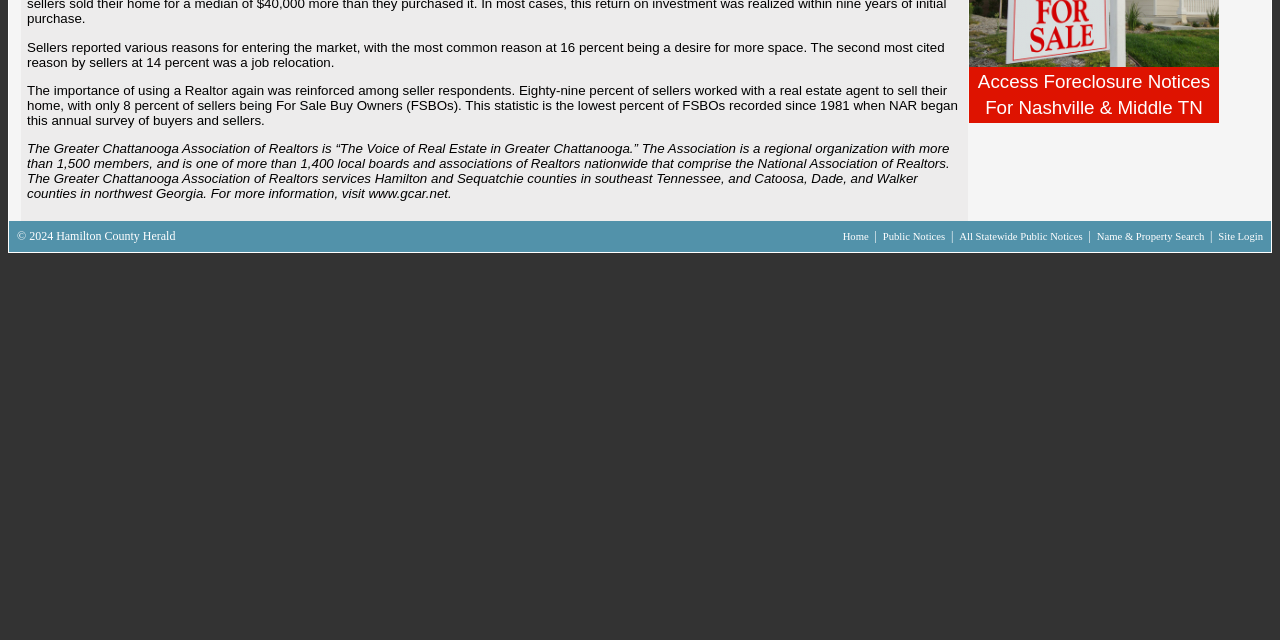Locate the UI element described by Name & Property Search and provide its bounding box coordinates. Use the format (top-left x, top-left y, bottom-right x, bottom-right y) with all values as floating point numbers between 0 and 1.

[0.857, 0.36, 0.943, 0.378]